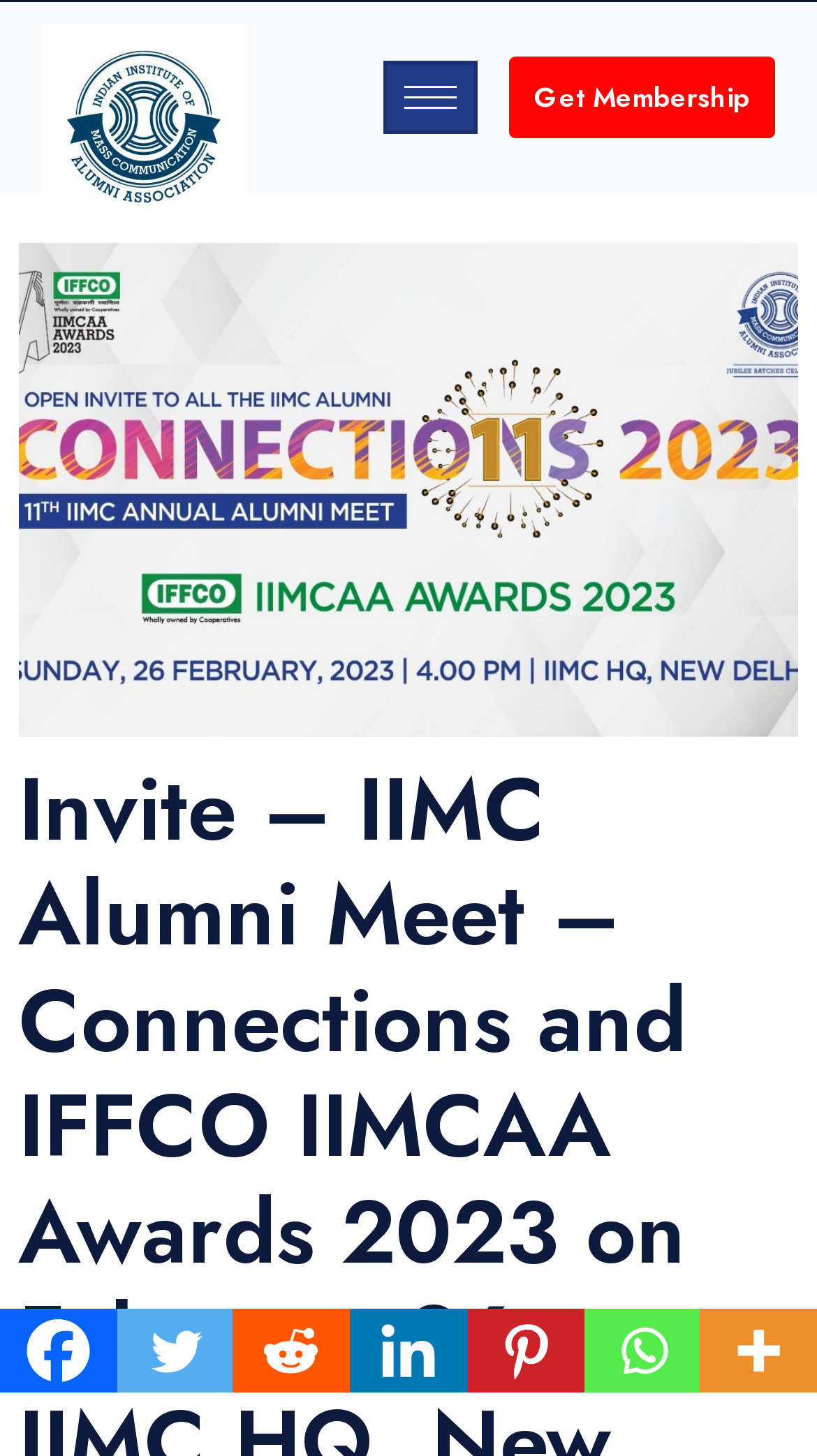Identify the coordinates of the bounding box for the element described below: "title="More"". Return the coordinates as four float numbers between 0 and 1: [left, top, right, bottom].

[0.857, 0.899, 1.0, 0.956]